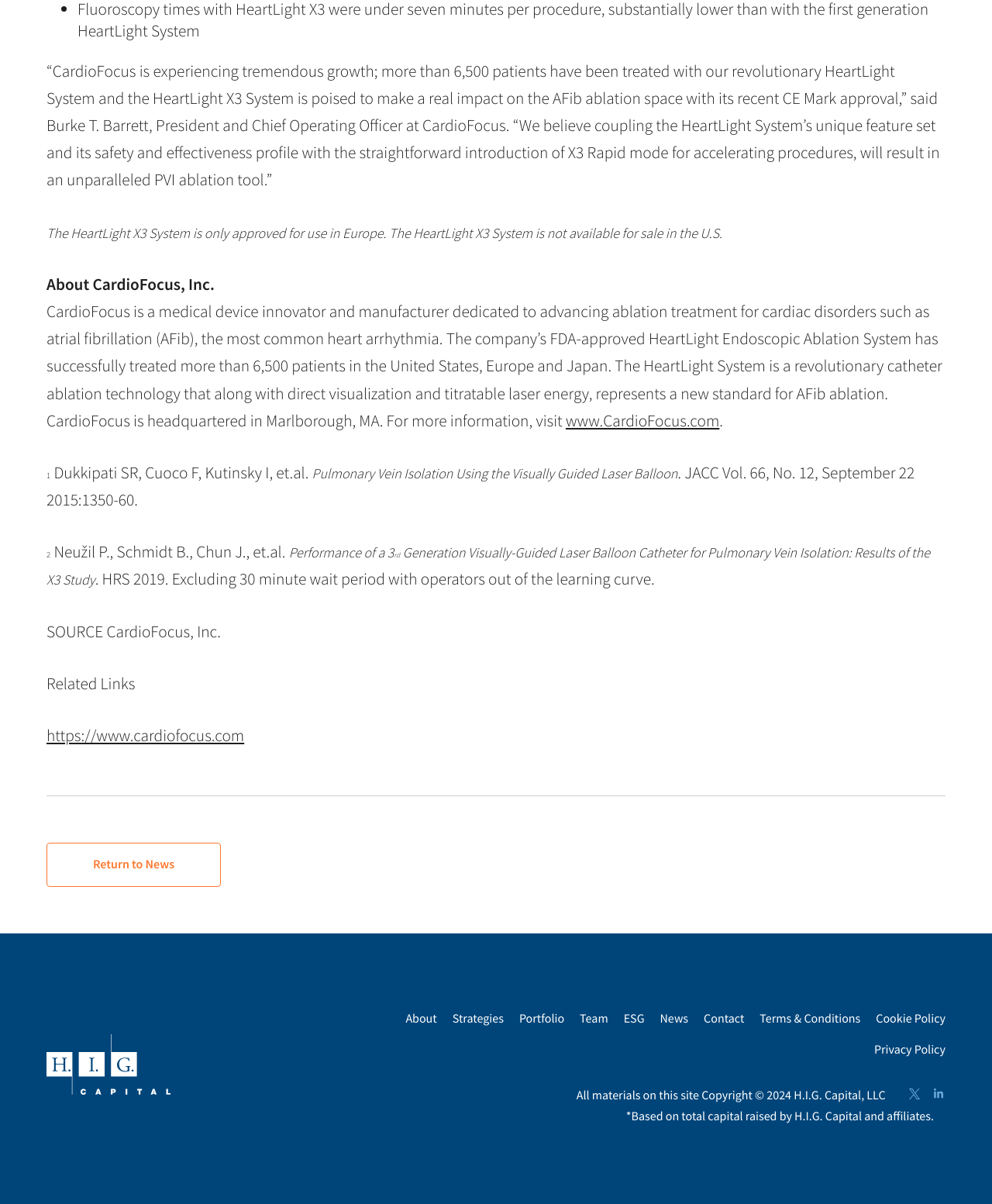Respond with a single word or phrase to the following question:
What is the purpose of the link 'www.CardioFocus.com'?

Visit CardioFocus website